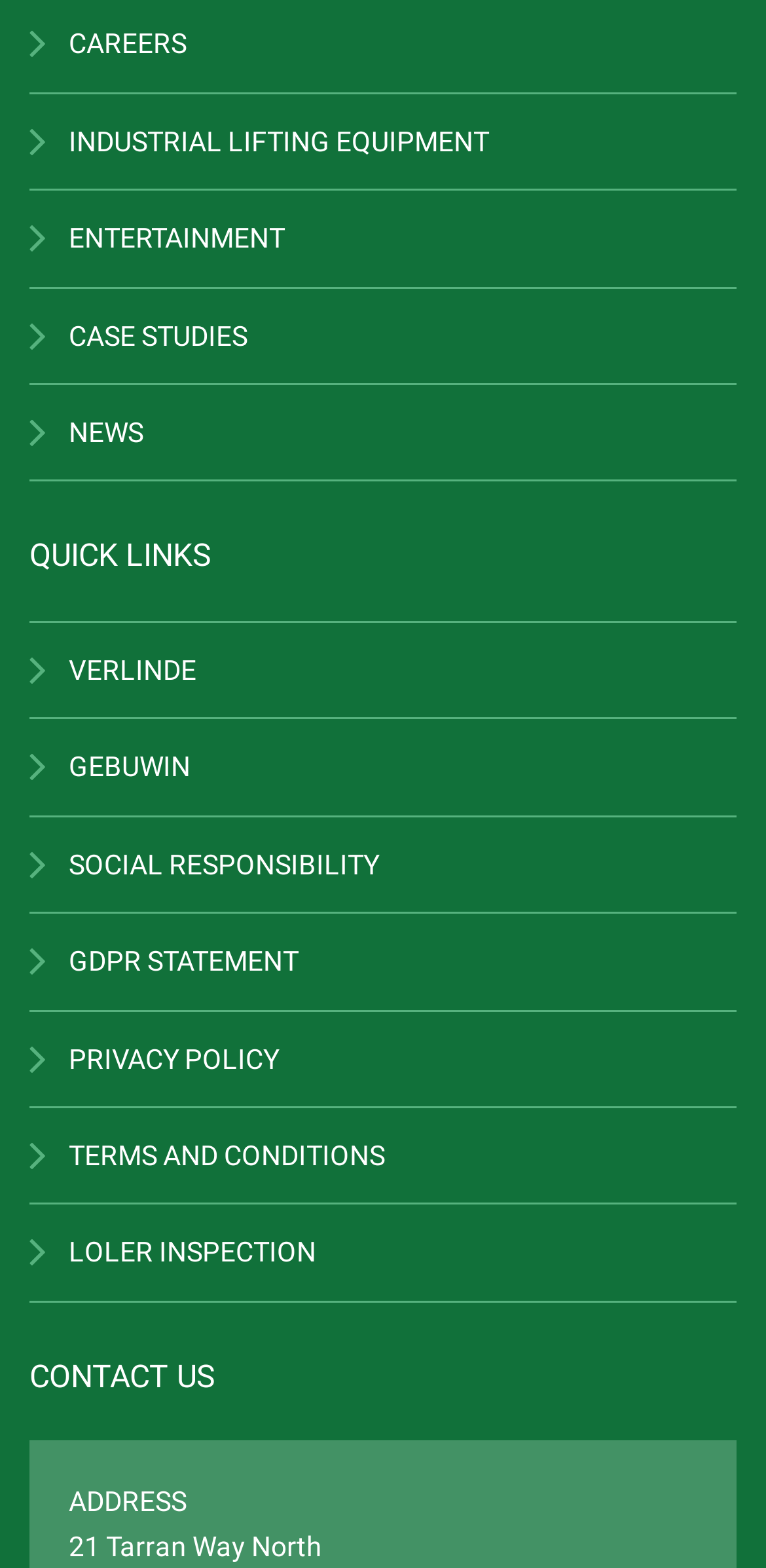Please identify the coordinates of the bounding box that should be clicked to fulfill this instruction: "Click on INDUSTRIAL LIFTING EQUIPMENT".

[0.038, 0.06, 0.69, 0.121]